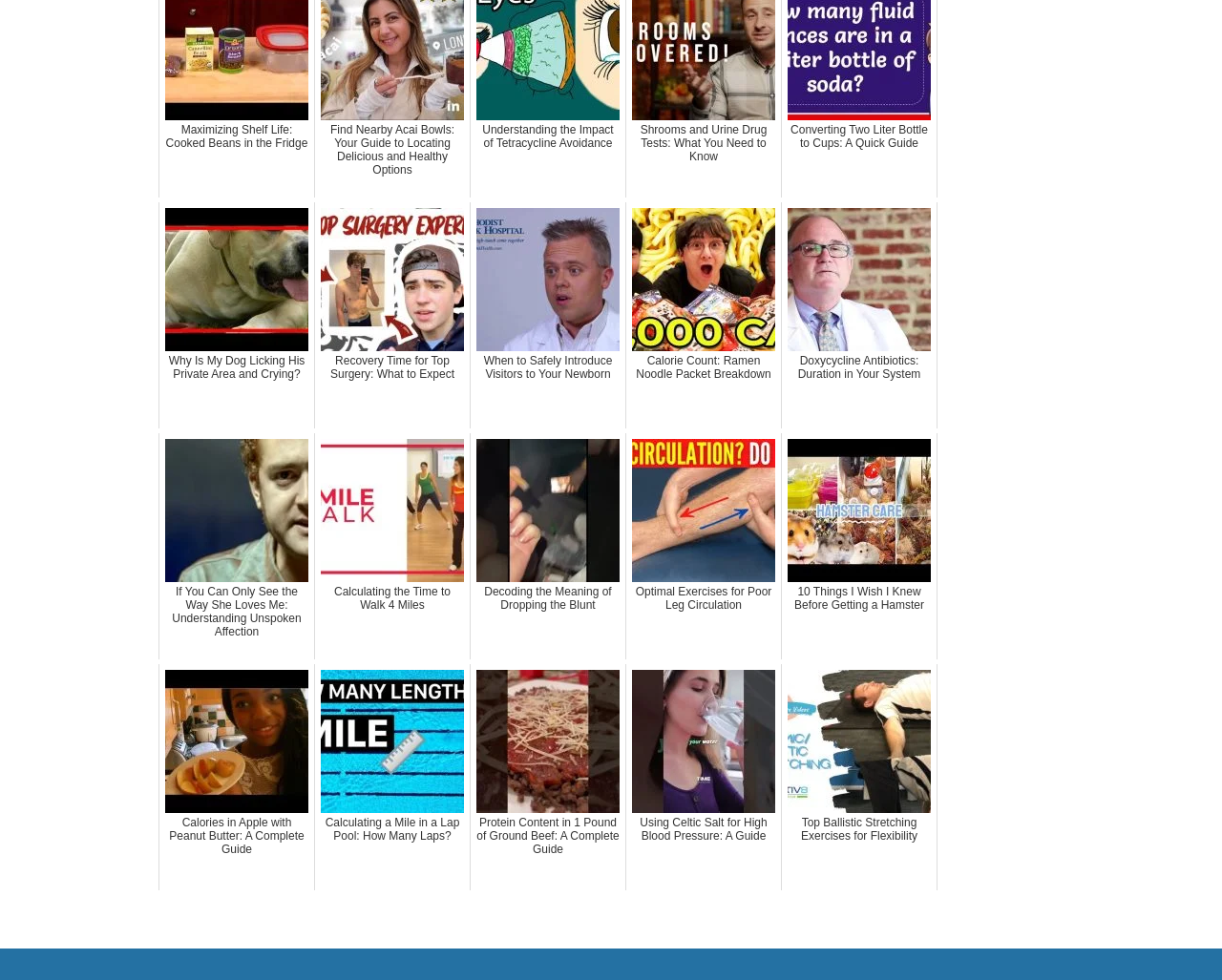Give a one-word or phrase response to the following question: How many links are there on the webpage?

12